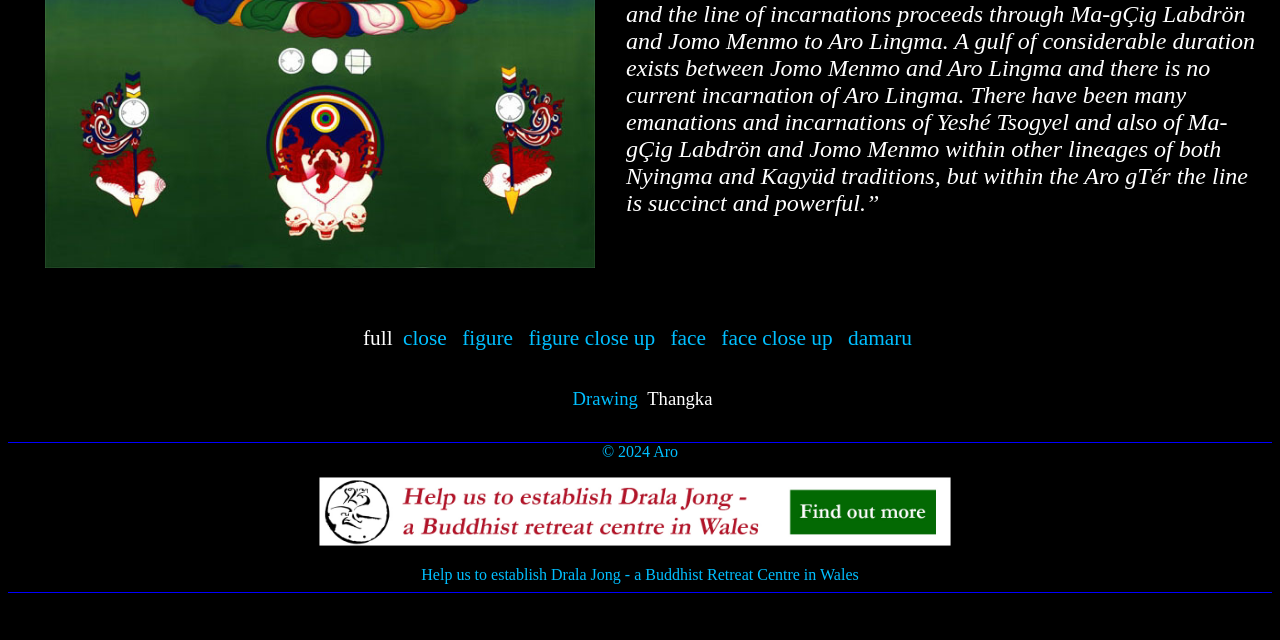Bounding box coordinates should be provided in the format (top-left x, top-left y, bottom-right x, bottom-right y) with all values between 0 and 1. Identify the bounding box for this UI element: figure close up

[0.409, 0.51, 0.516, 0.547]